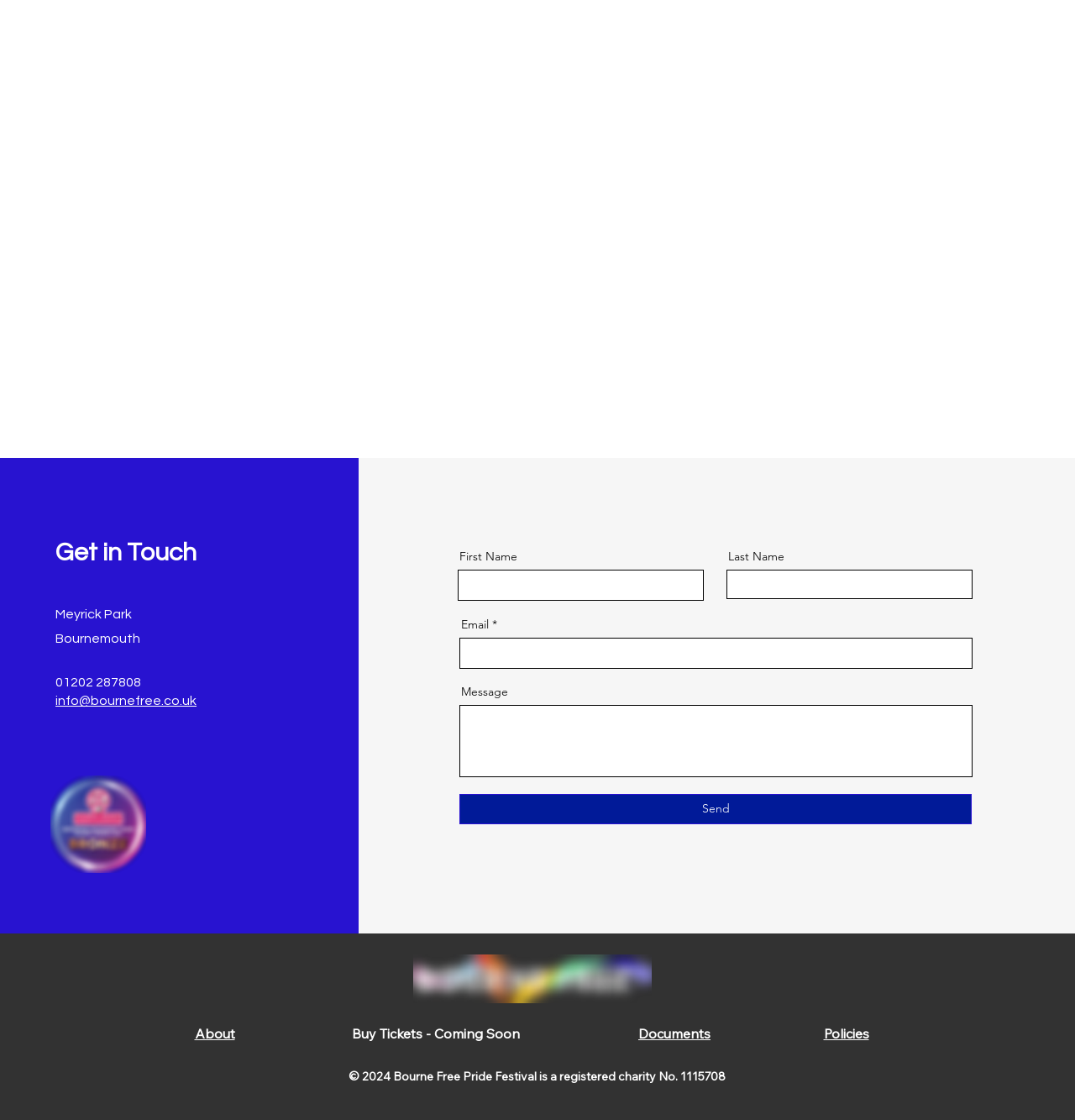Reply to the question below using a single word or brief phrase:
What is the phone number to contact?

01202 287808